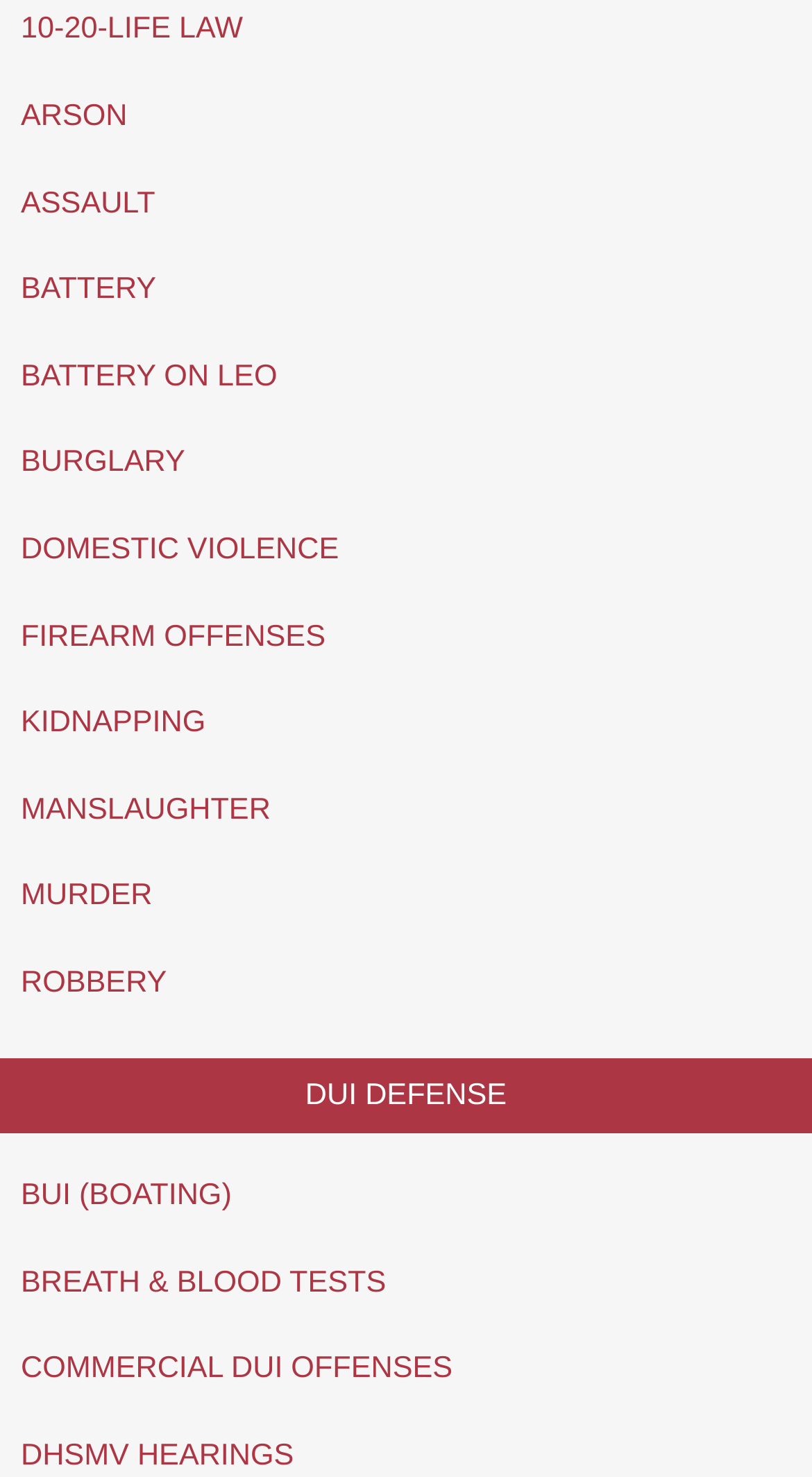What is the last crime listed?
Using the information from the image, give a concise answer in one word or a short phrase.

DHSMV HEARINGS